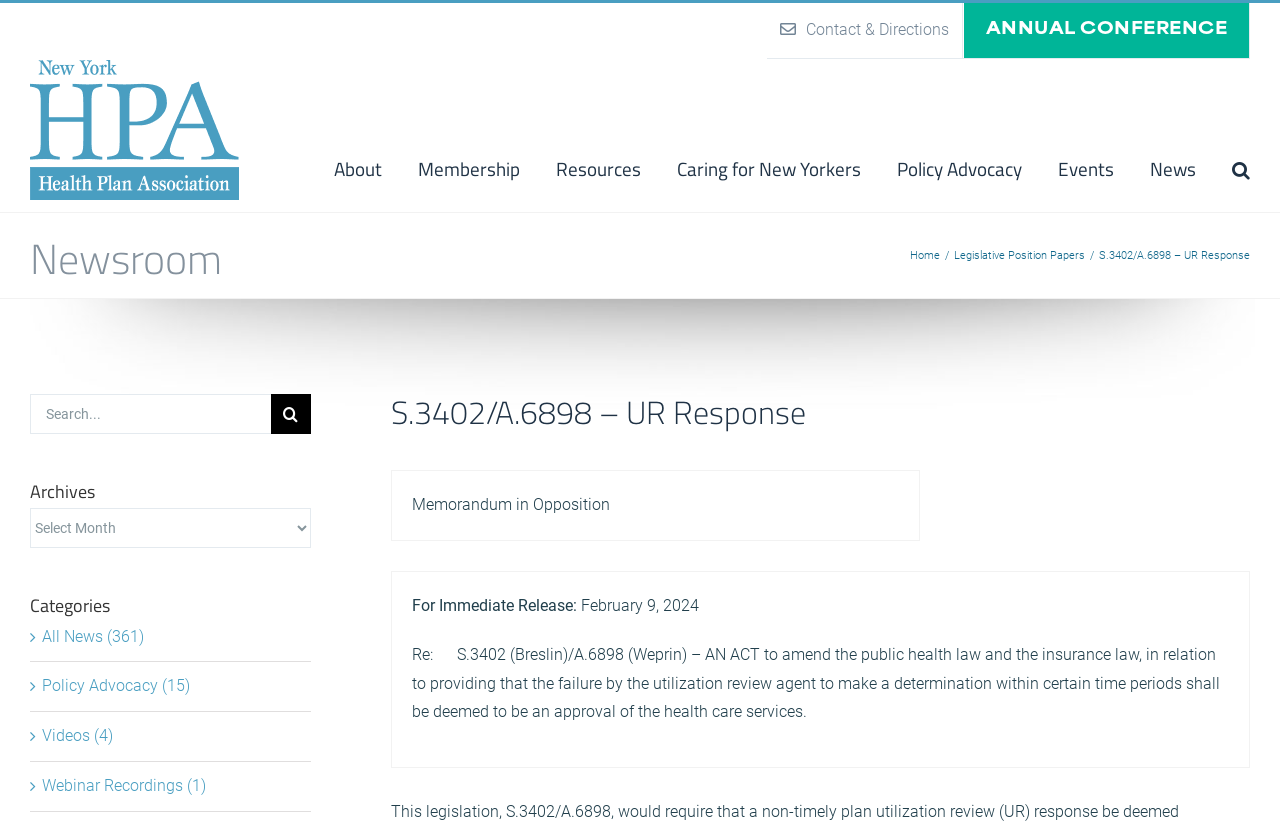Kindly determine the bounding box coordinates for the clickable area to achieve the given instruction: "Go to the 'Legislative Position Papers' page".

[0.745, 0.303, 0.848, 0.319]